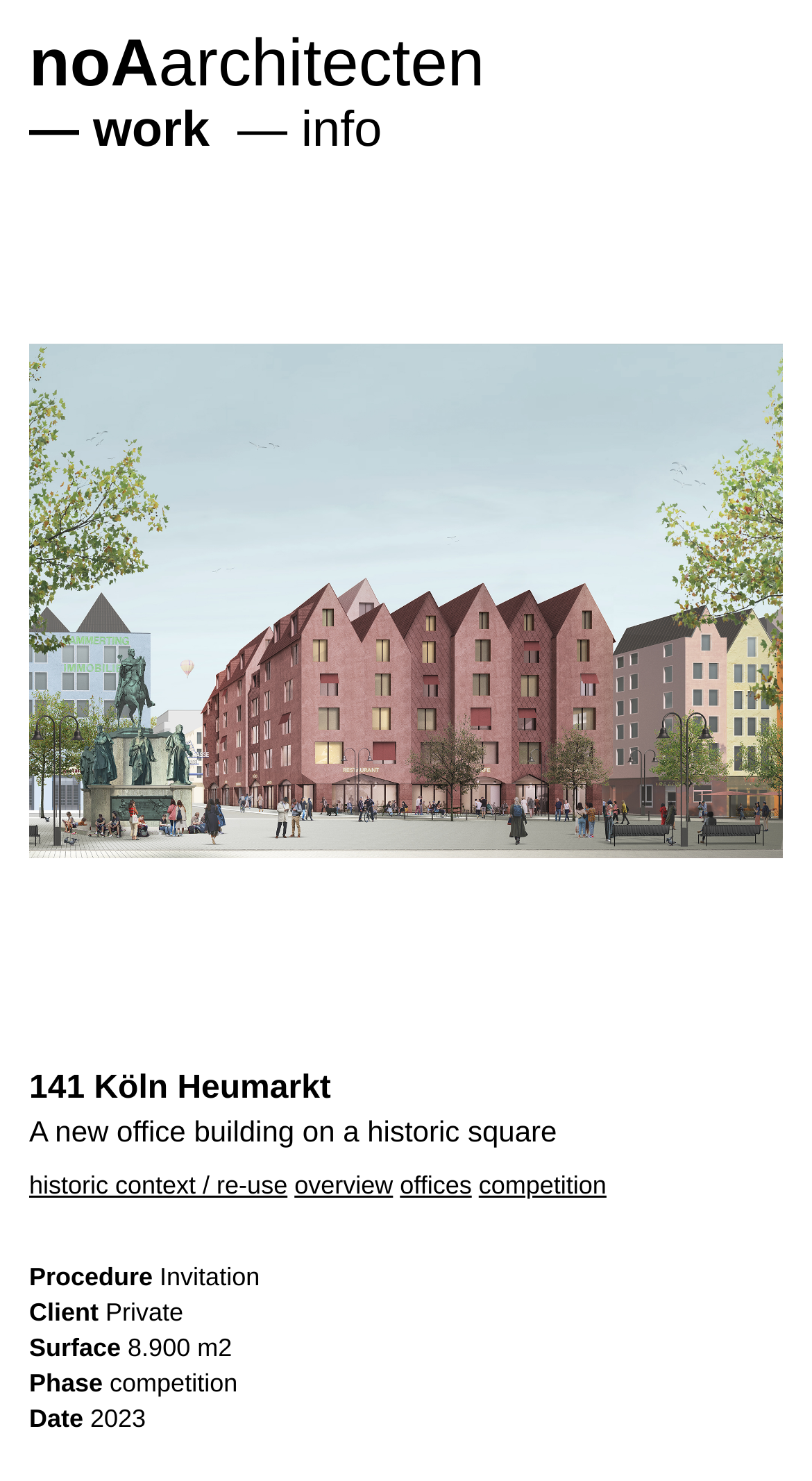Identify the first-level heading on the webpage and generate its text content.

141 Köln Heumarkt